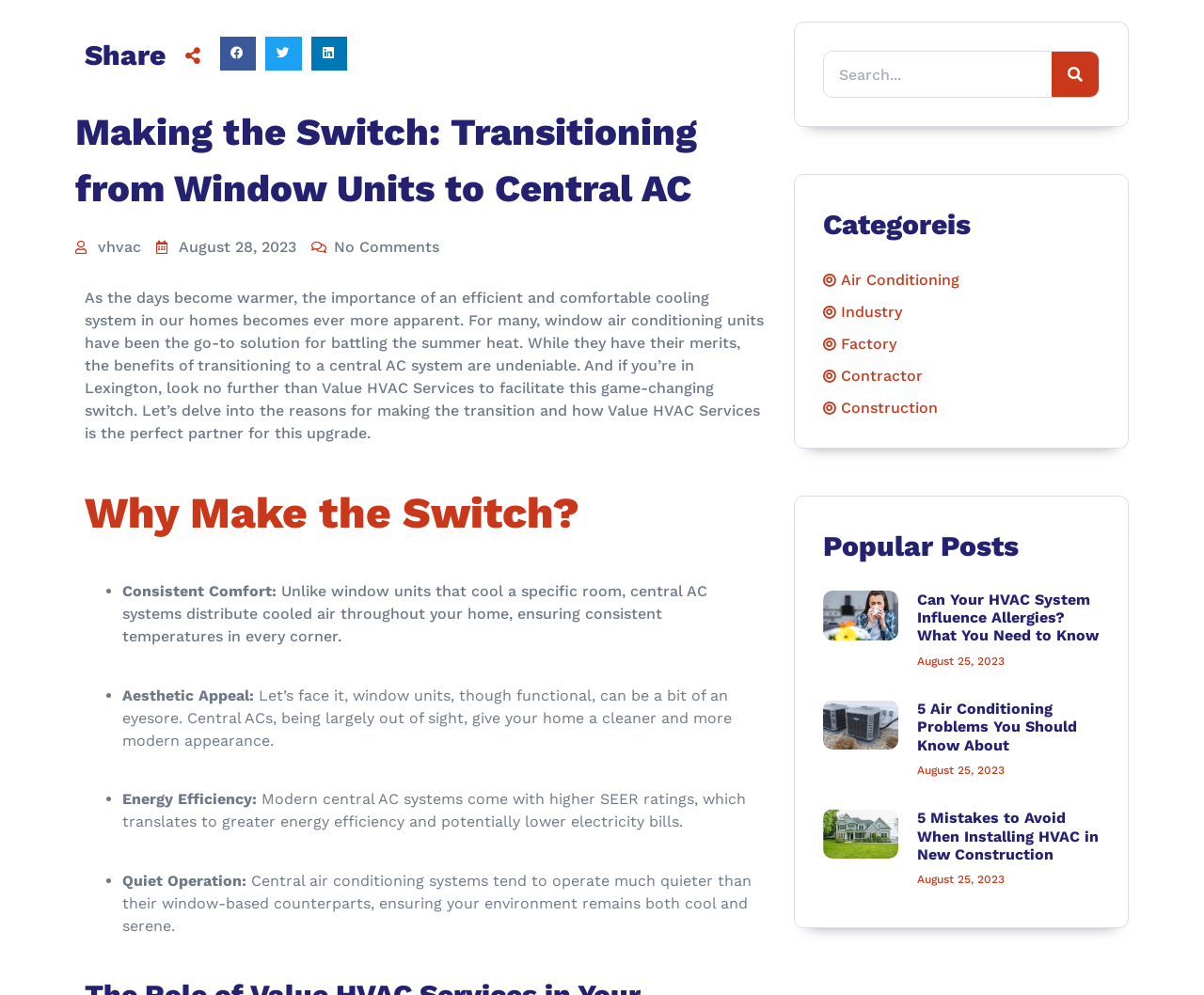Extract the bounding box coordinates of the UI element described by: "Air Conditioning". The coordinates should include four float numbers ranging from 0 to 1, e.g., [left, top, right, bottom].

[0.683, 0.27, 0.797, 0.293]